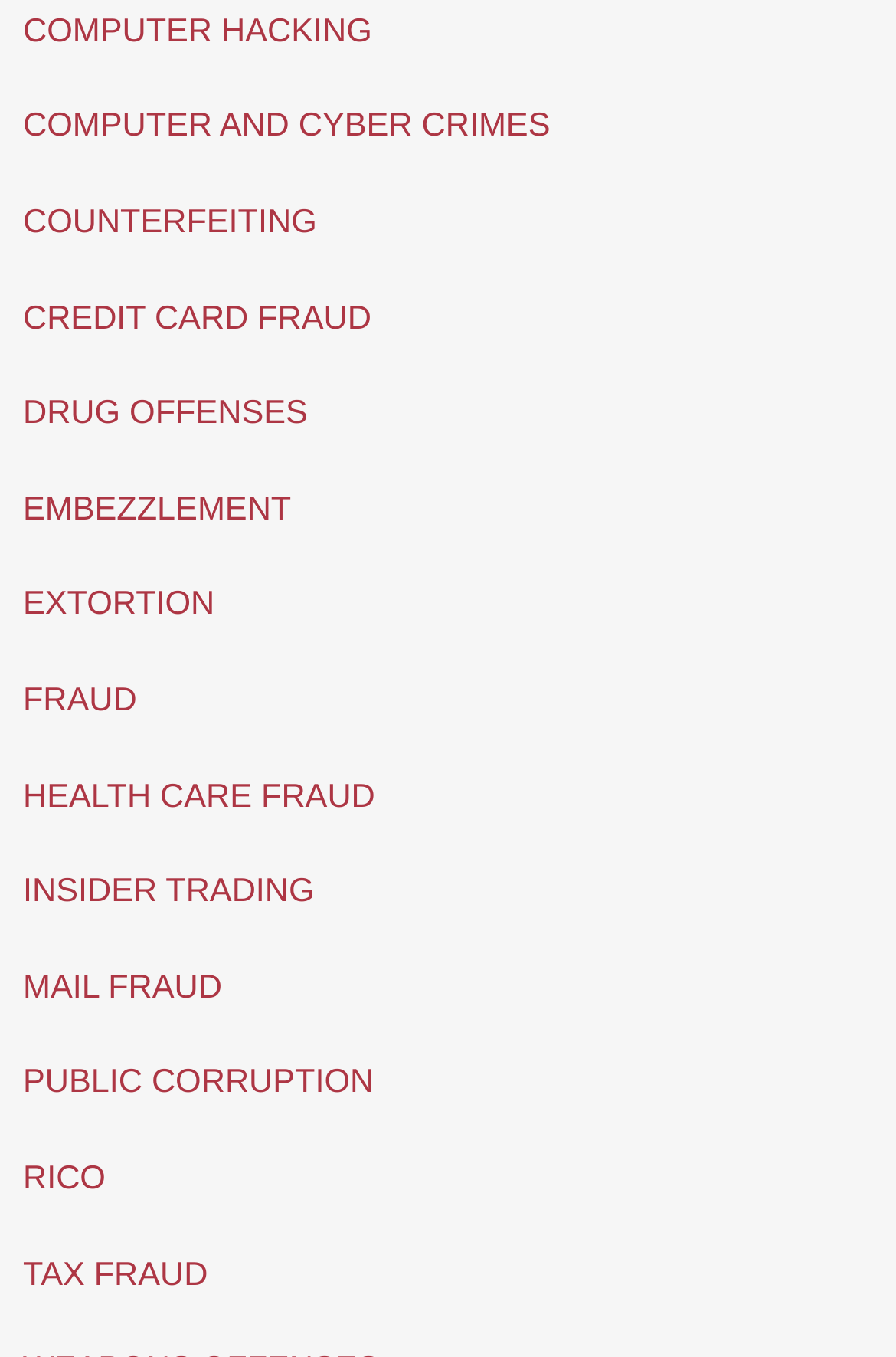Based on the image, please respond to the question with as much detail as possible:
How many crimes are listed on the webpage?

I counted the number of link elements on the webpage and found that there are 16 elements, each representing a different crime. Therefore, there are 16 crimes listed on the webpage.